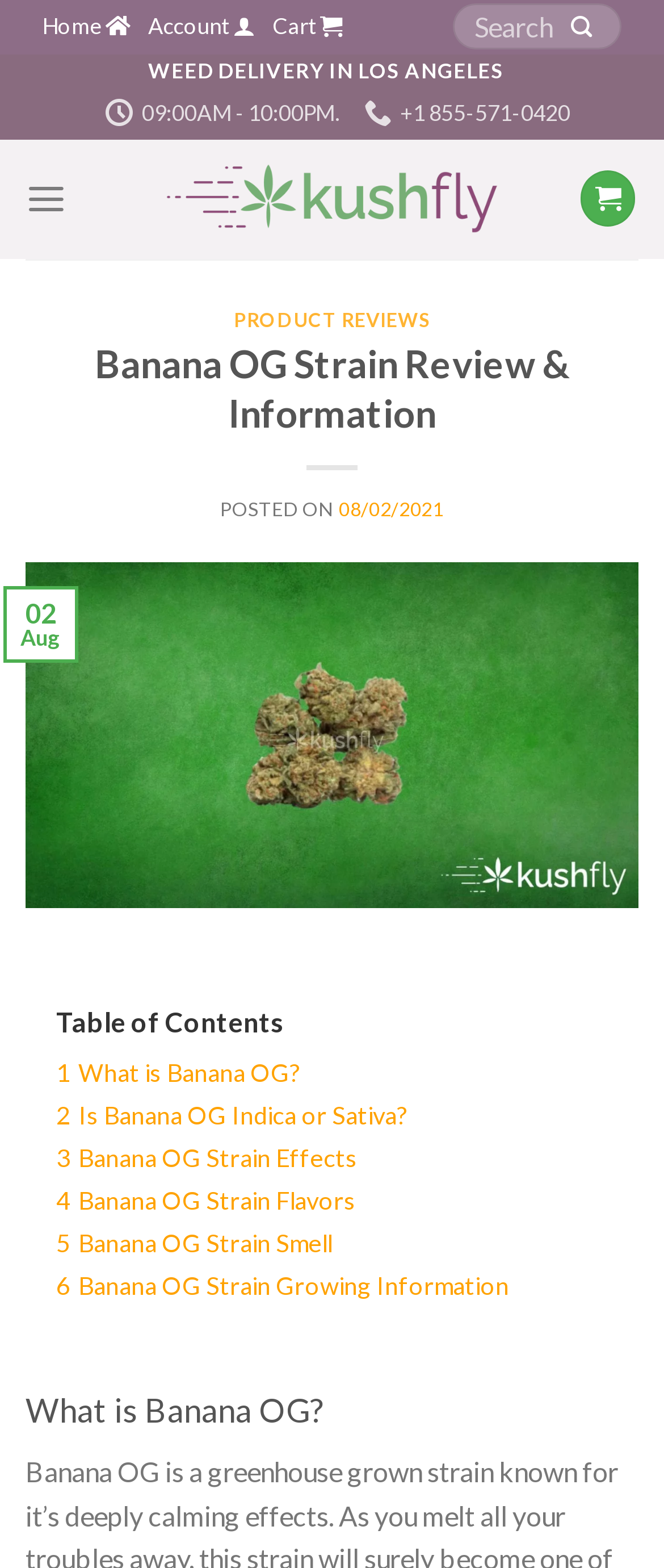Identify the bounding box coordinates for the element that needs to be clicked to fulfill this instruction: "View account". Provide the coordinates in the format of four float numbers between 0 and 1: [left, top, right, bottom].

[0.223, 0.0, 0.385, 0.035]